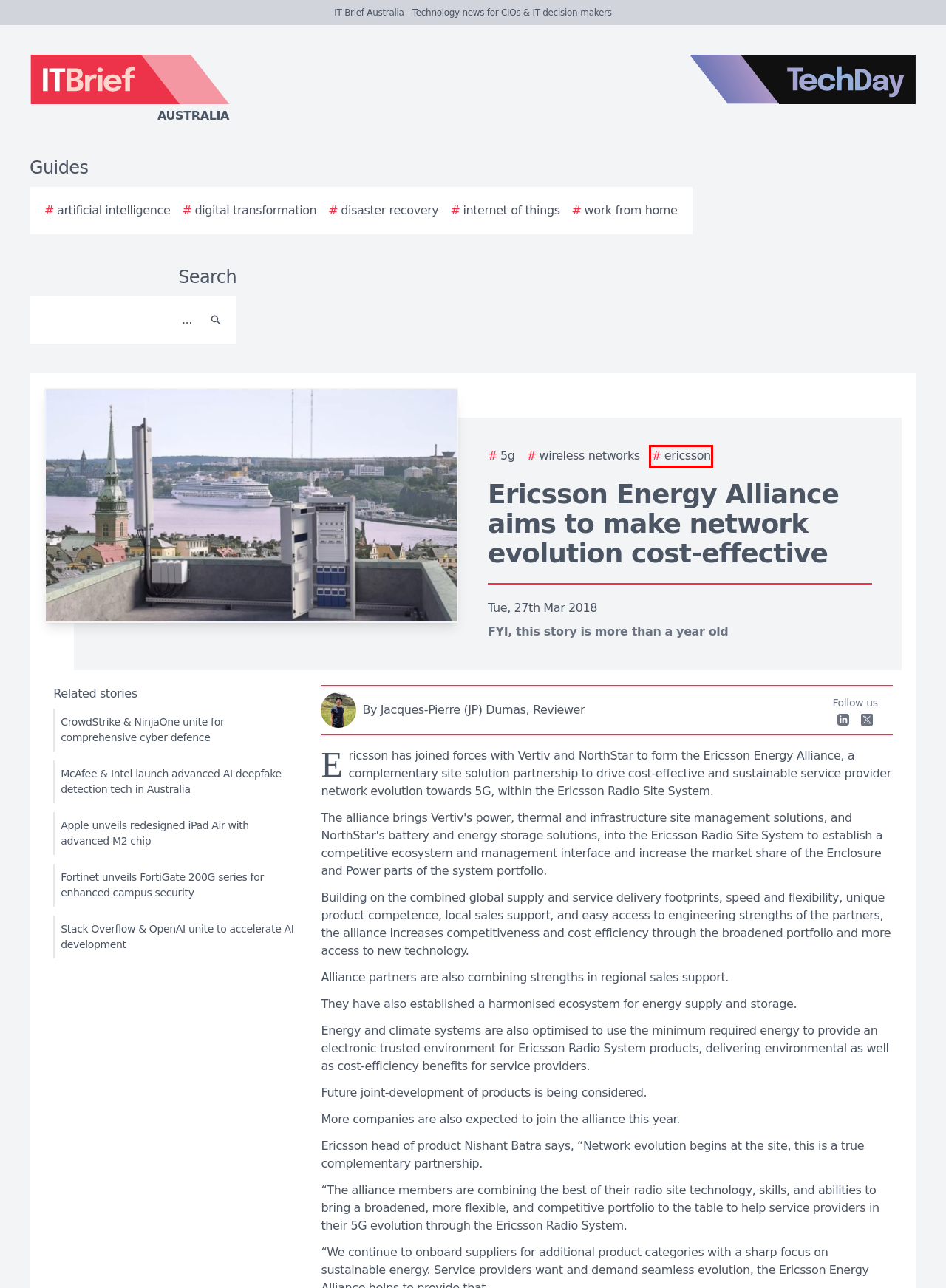Examine the screenshot of a webpage with a red bounding box around a specific UI element. Identify which webpage description best matches the new webpage that appears after clicking the element in the red bounding box. Here are the candidates:
A. The 2024 Ultimate Guide to Work from Home
B. The 2024 Ultimate Guide to Digital Transformation
C. The 2024 Ultimate Guide to 5G
D. Ericsson stories - TechDay Australia
E. TechDay Australia - Australia's technology news network
F. The 2024 Ultimate Guide to Artificial Intelligence
G. The 2024 Ultimate Guide to Wireless Networks
H. The 2024 Ultimate Guide to Internet of Things

D